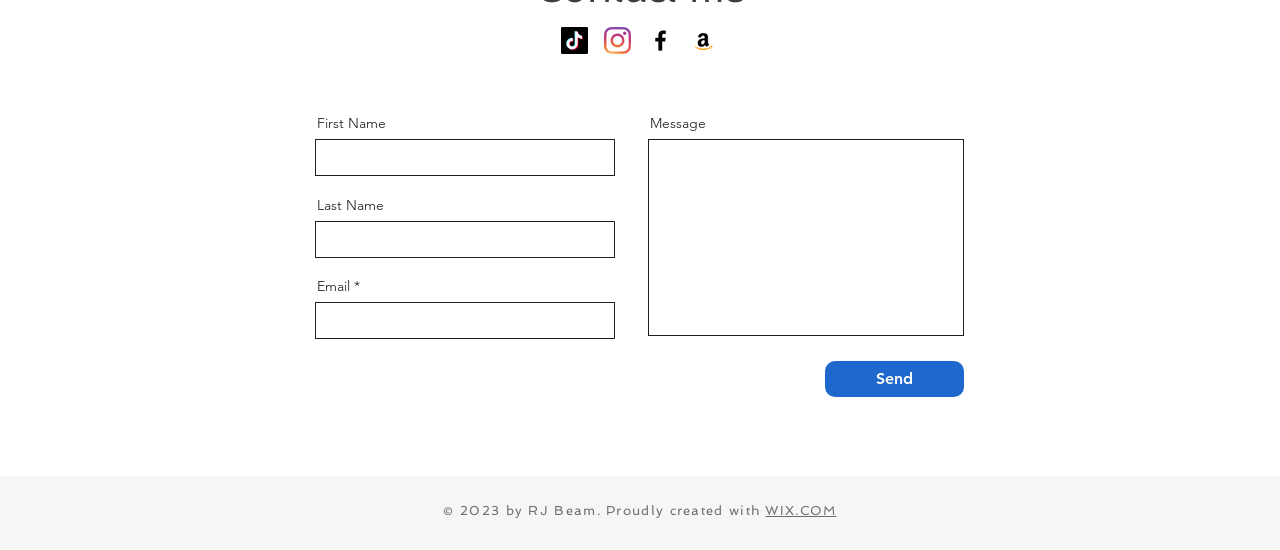Please look at the image and answer the question with a detailed explanation: What is required to submit the form?

The email field is marked as required, indicating that it must be filled in order to submit the form, while the other fields are not required.